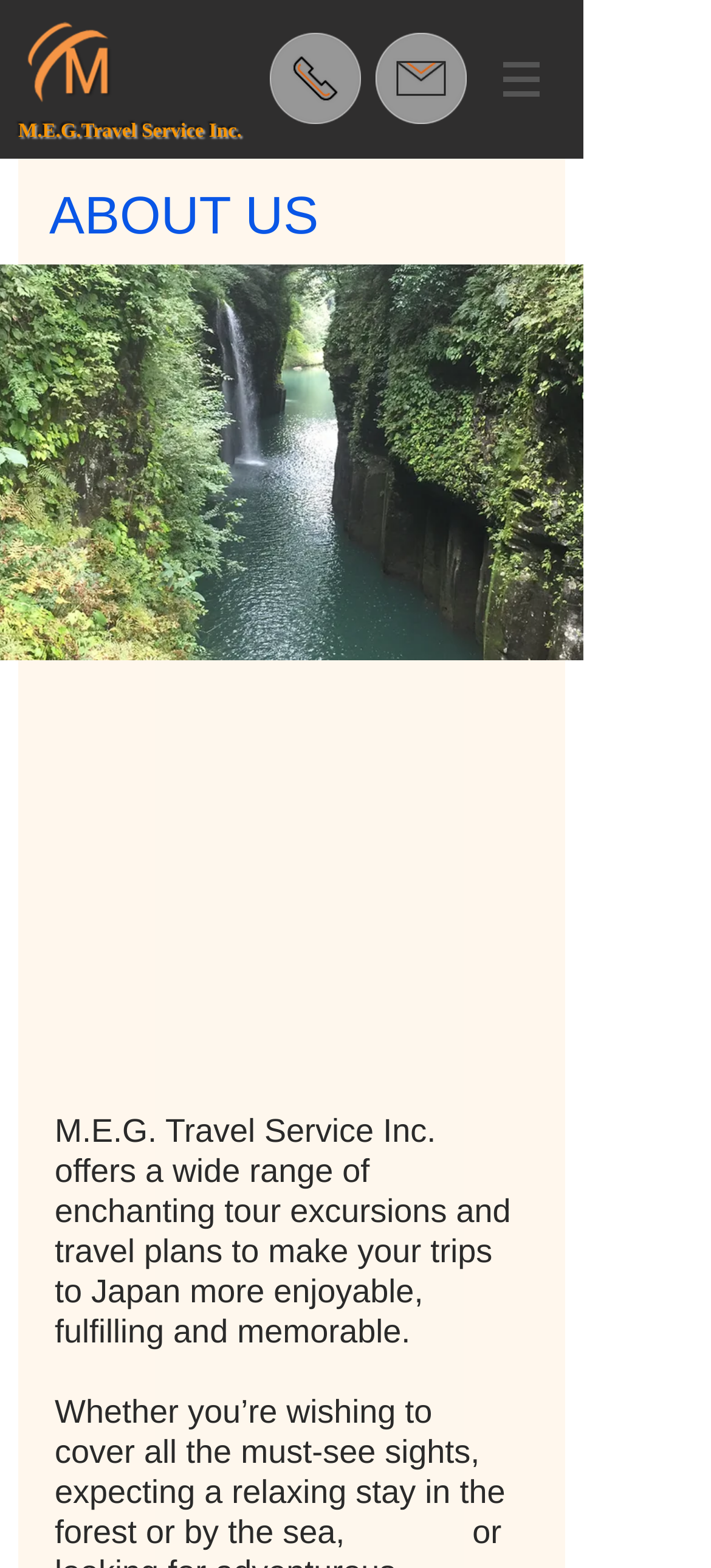Look at the image and answer the question in detail:
What is the purpose of the company?

I found the purpose of the company by reading the heading element with the text 'M.E.G. Travel Service Inc. offers a wide range of enchanting tour excursions and travel plans to make your trips to Japan more enjoyable, fulfilling and memorable.' which describes the company's purpose.